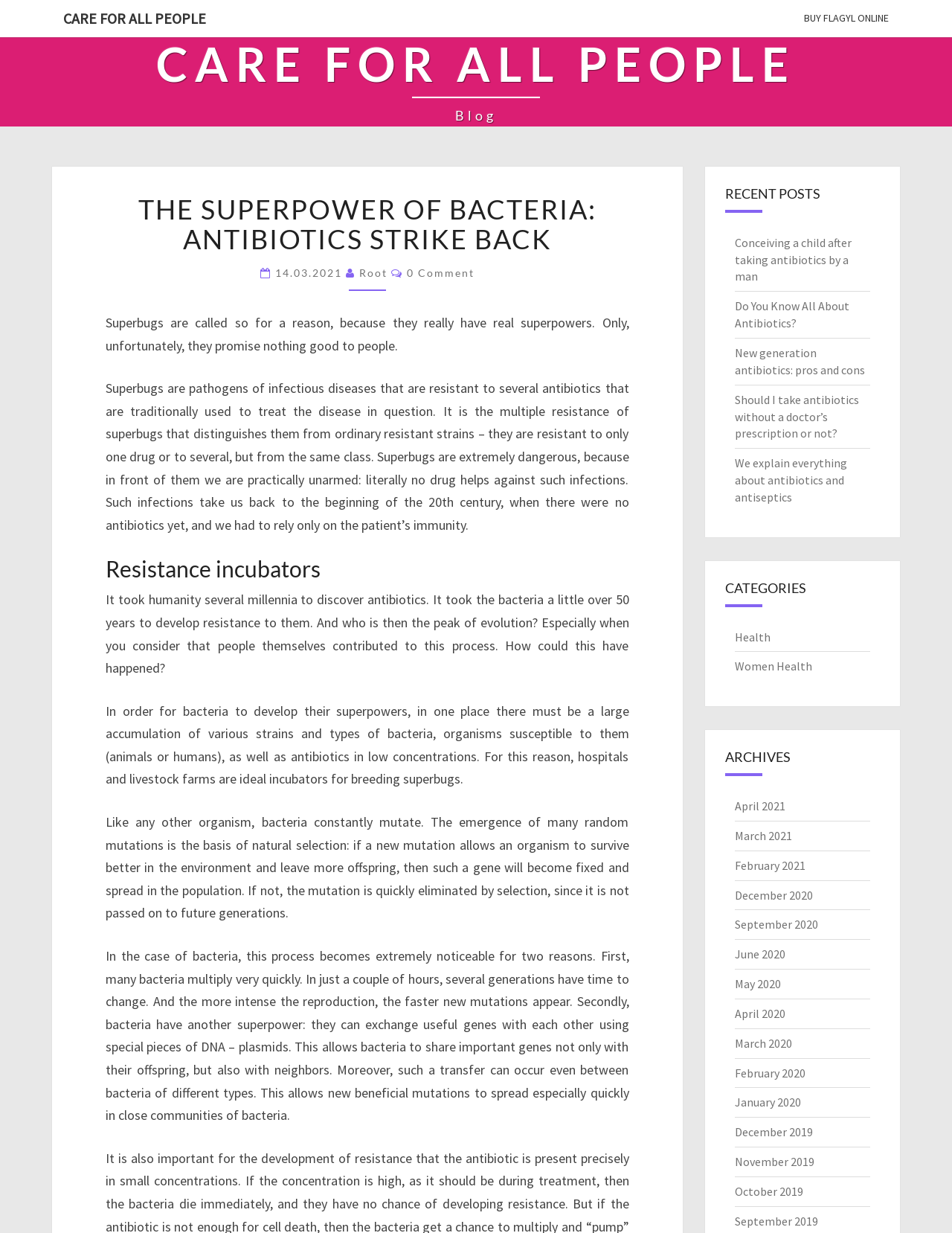What is the category of the post 'Conceiving a child after taking antibiotics by a man'?
Please use the visual content to give a single word or phrase answer.

Health